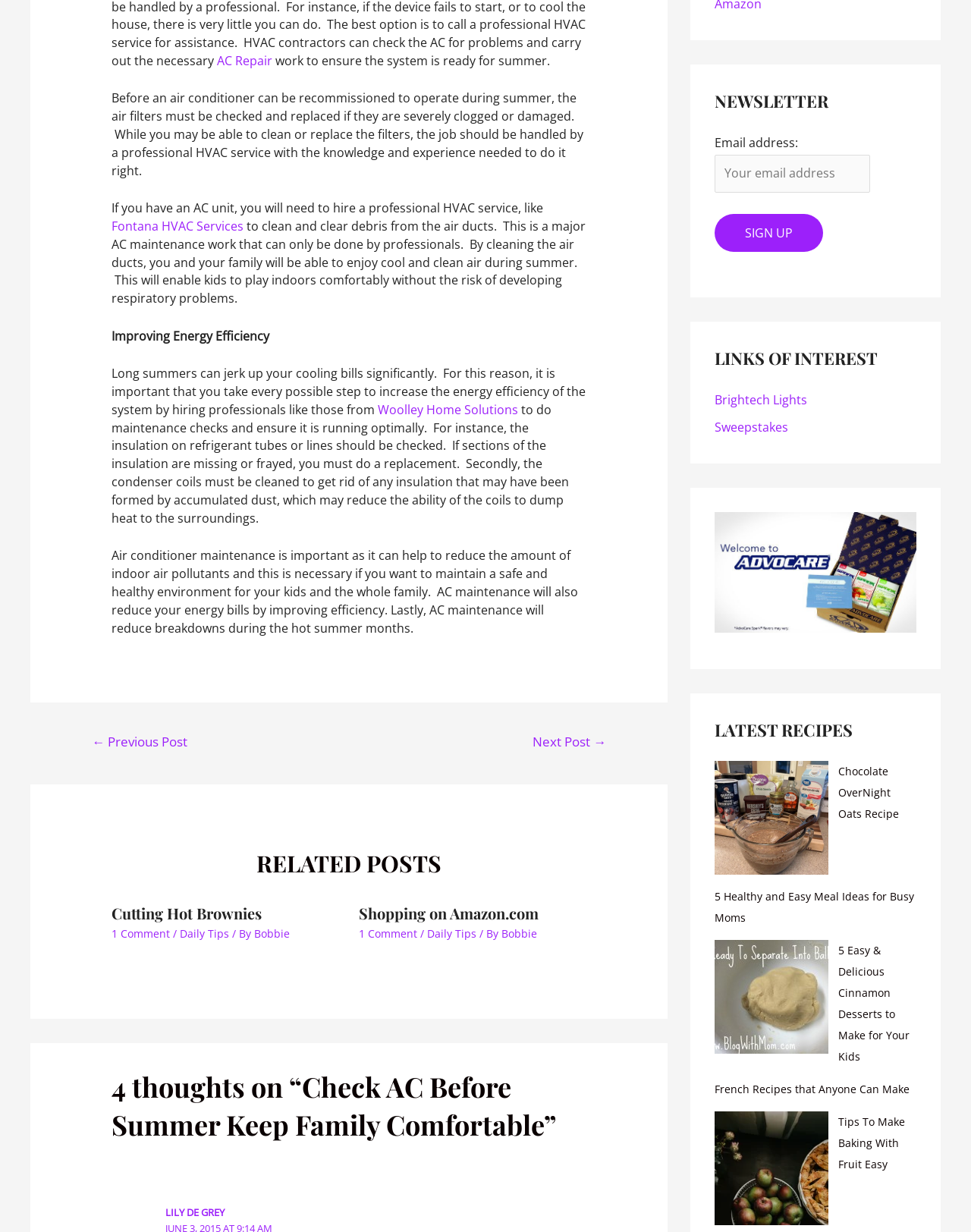Provide a brief response in the form of a single word or phrase:
What is the purpose of checking and replacing air filters?

Ensure system is ready for summer